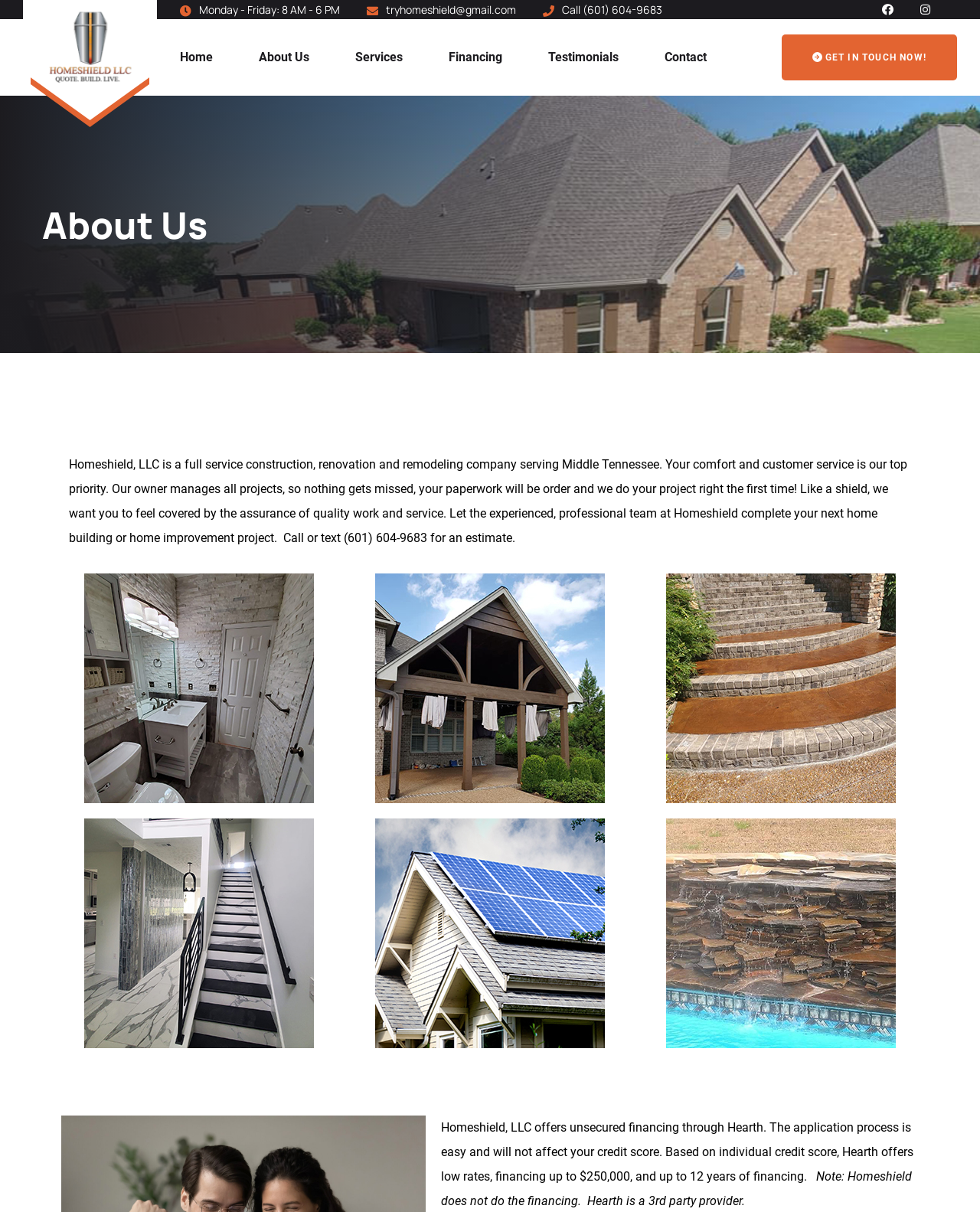Identify the bounding box coordinates of the specific part of the webpage to click to complete this instruction: "Navigate to the Home page".

[0.184, 0.038, 0.217, 0.057]